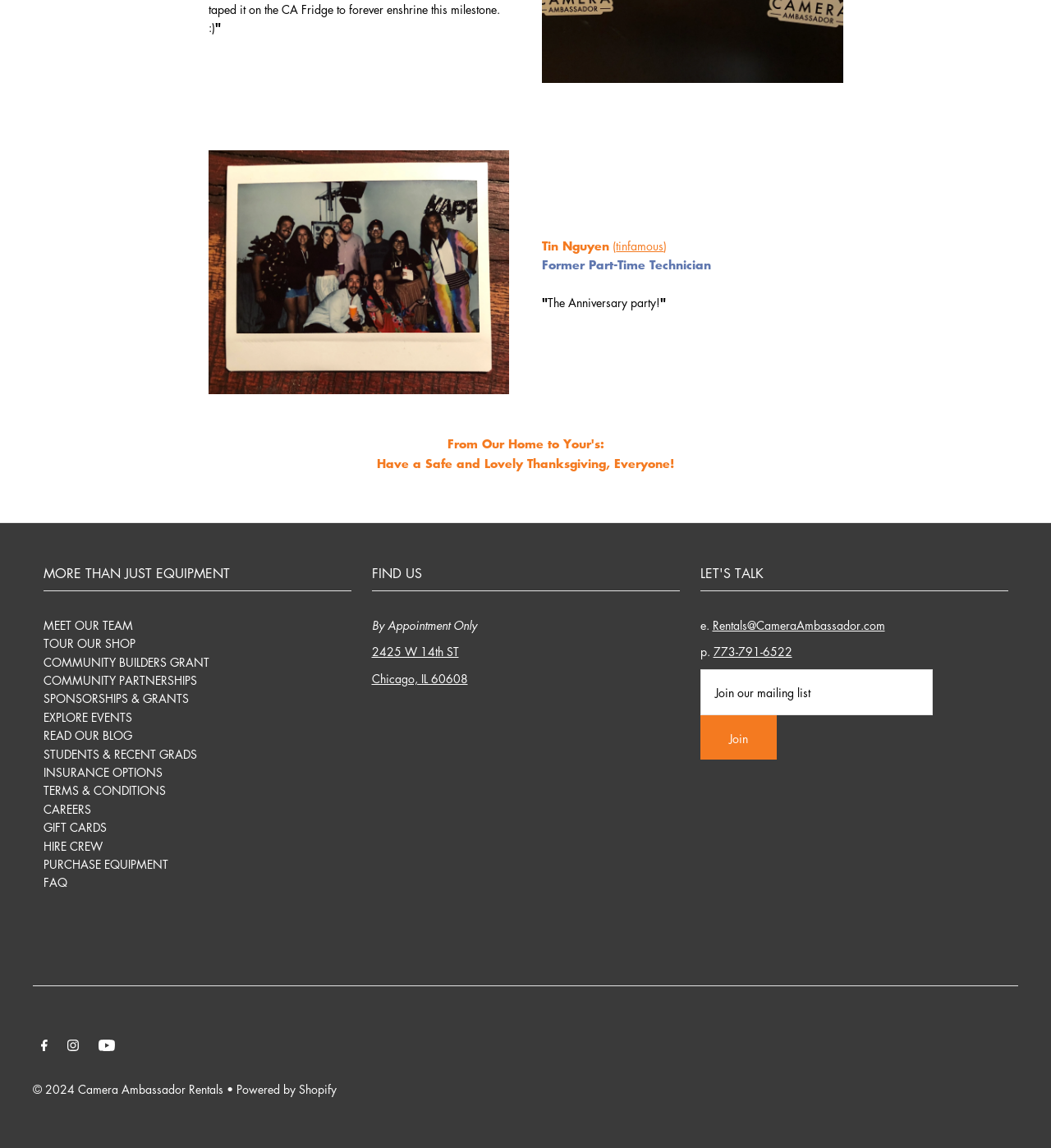What is the phone number for contact?
Please respond to the question with as much detail as possible.

The phone number for contact is found in the link '773-791-6522' which is located in the 'LET'S TALK' section of the webpage.